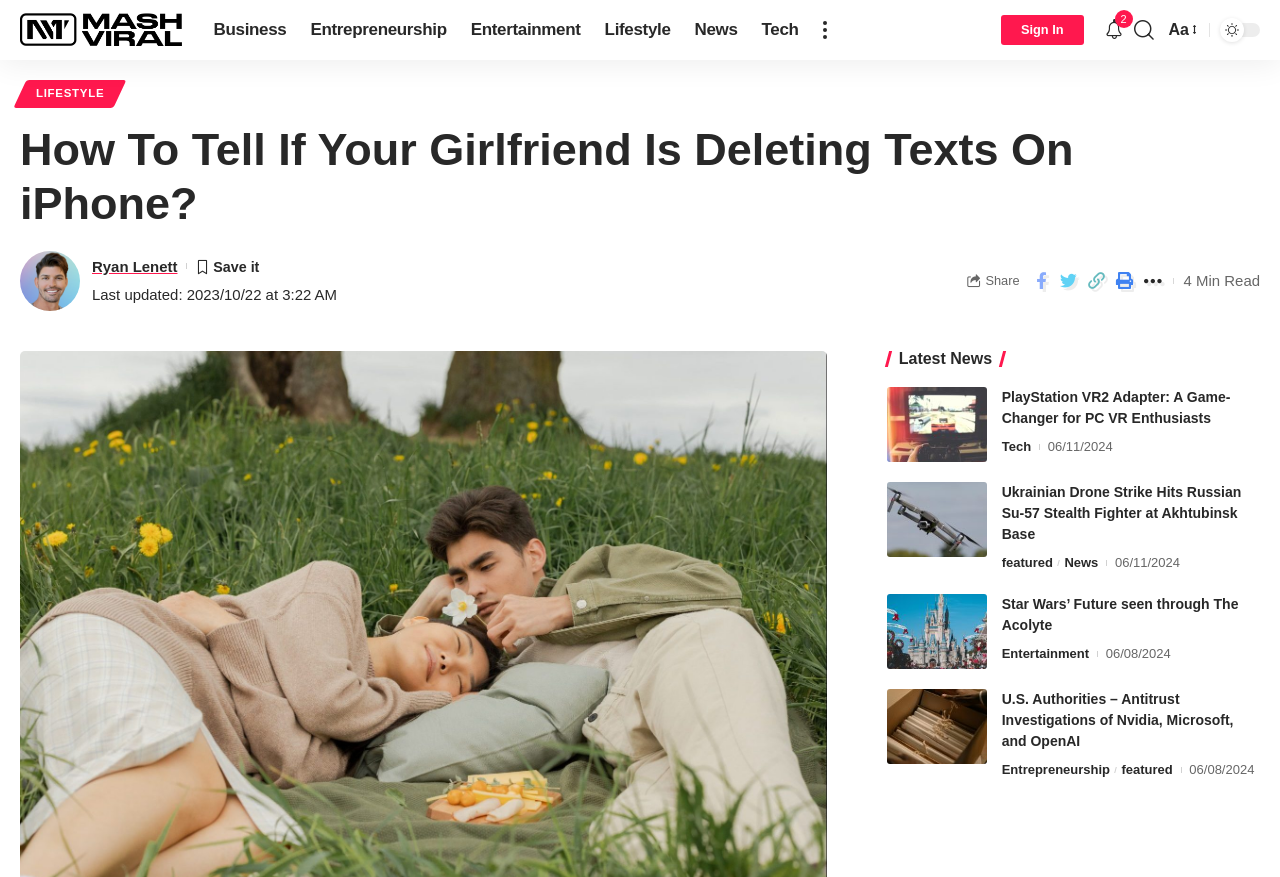Please indicate the bounding box coordinates for the clickable area to complete the following task: "Sign in to the website". The coordinates should be specified as four float numbers between 0 and 1, i.e., [left, top, right, bottom].

[0.782, 0.017, 0.847, 0.051]